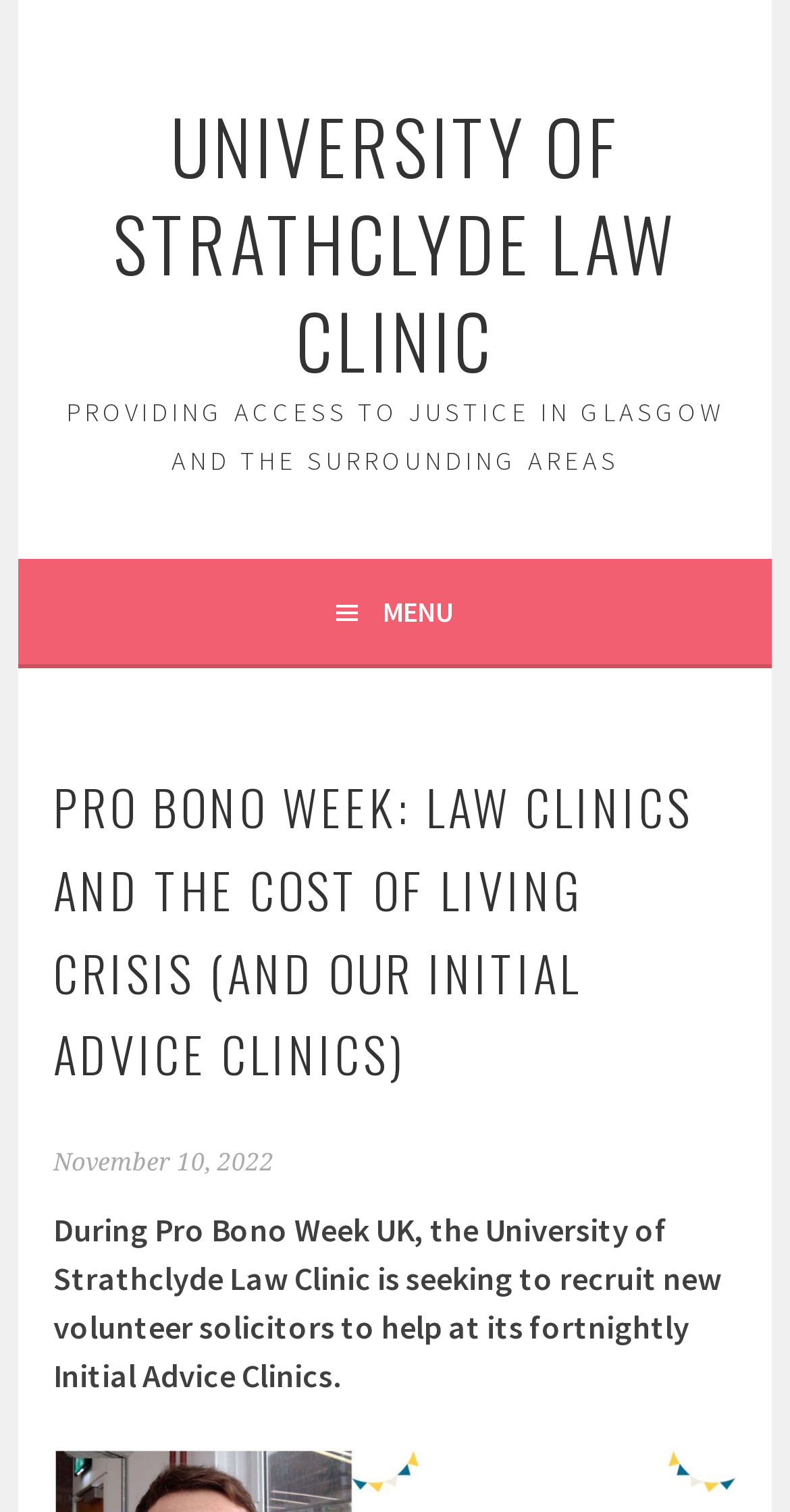When was the article published?
Based on the image, respond with a single word or phrase.

November 10, 2022